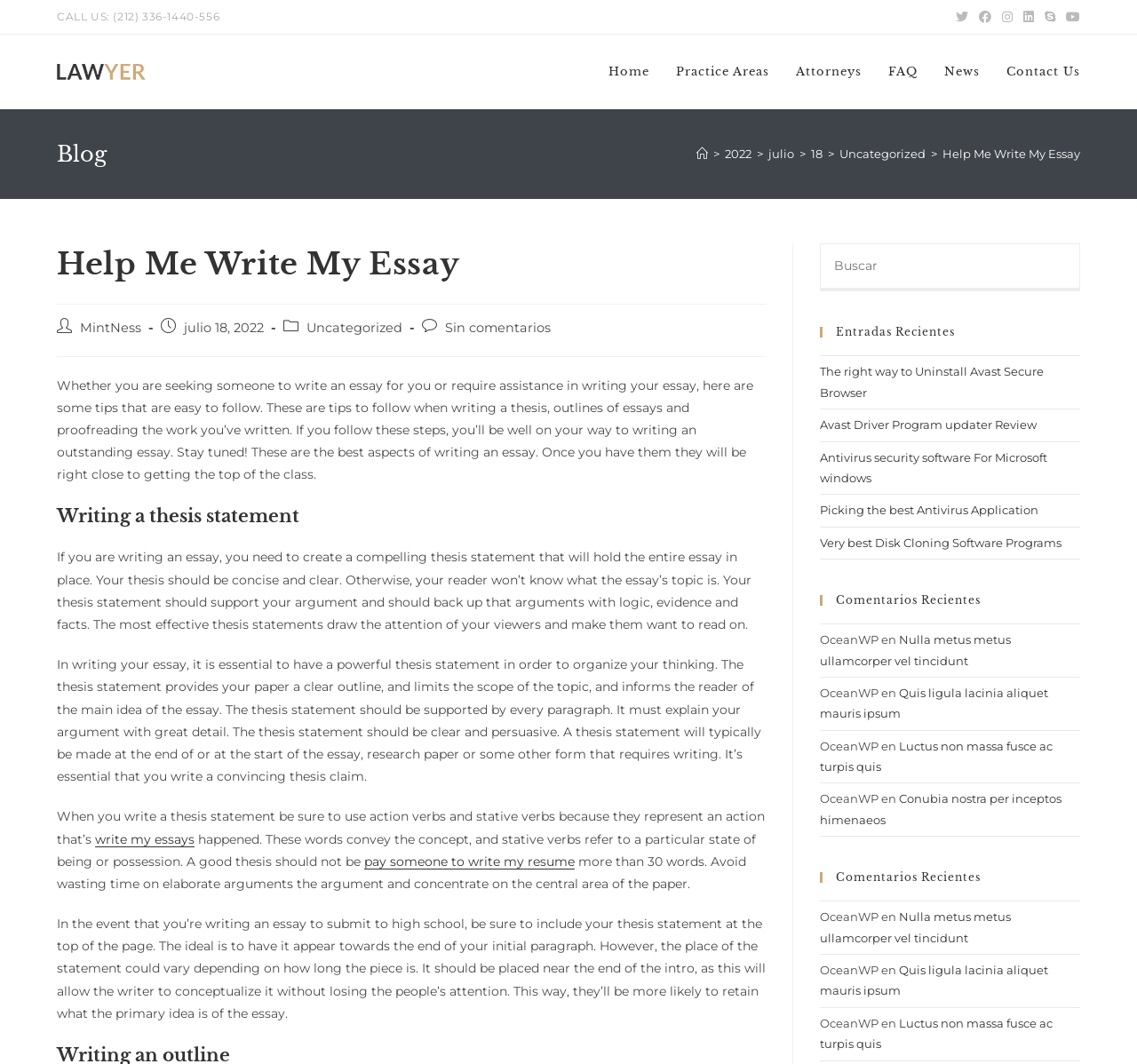Predict the bounding box of the UI element based on the description: "Call us now: (778) 229-5600". The coordinates should be four float numbers between 0 and 1, formatted as [left, top, right, bottom].

None